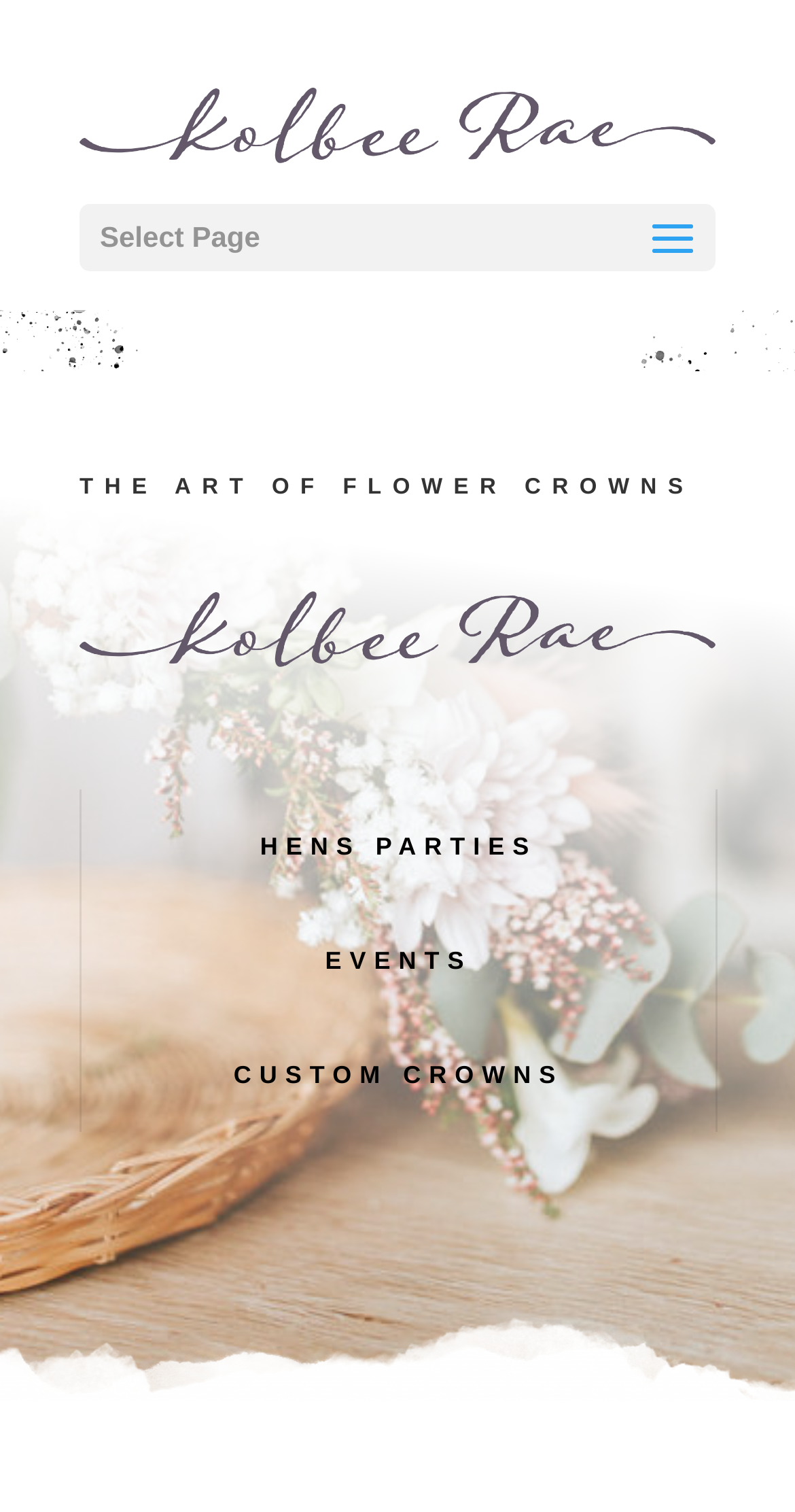What is the purpose of the 'Select Page' element? Observe the screenshot and provide a one-word or short phrase answer.

Navigation